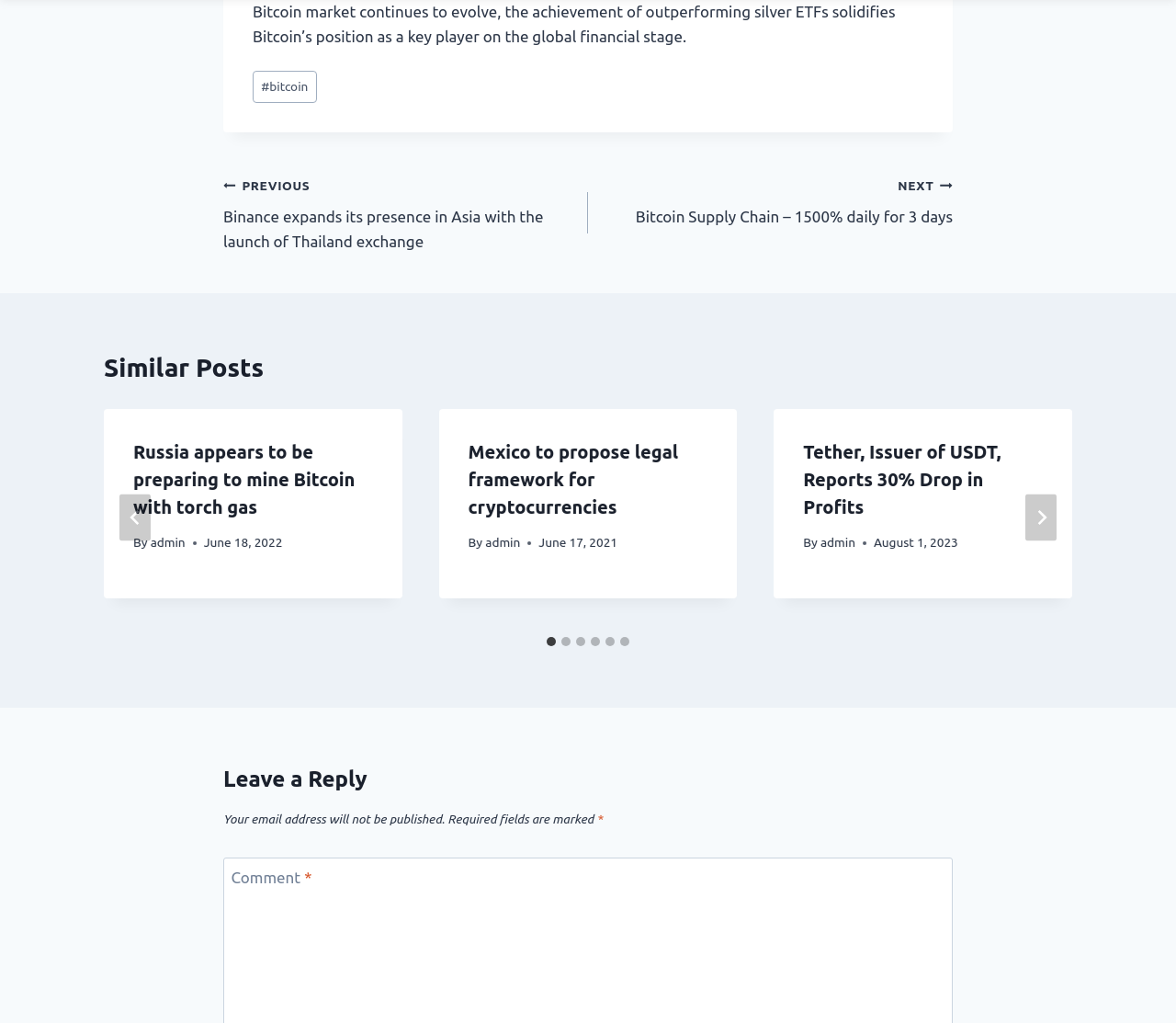Please locate the bounding box coordinates of the element that should be clicked to achieve the given instruction: "Click on the 'NEXT Bitcoin Supply Chain – 1500% daily for 3 days' link".

[0.5, 0.168, 0.81, 0.224]